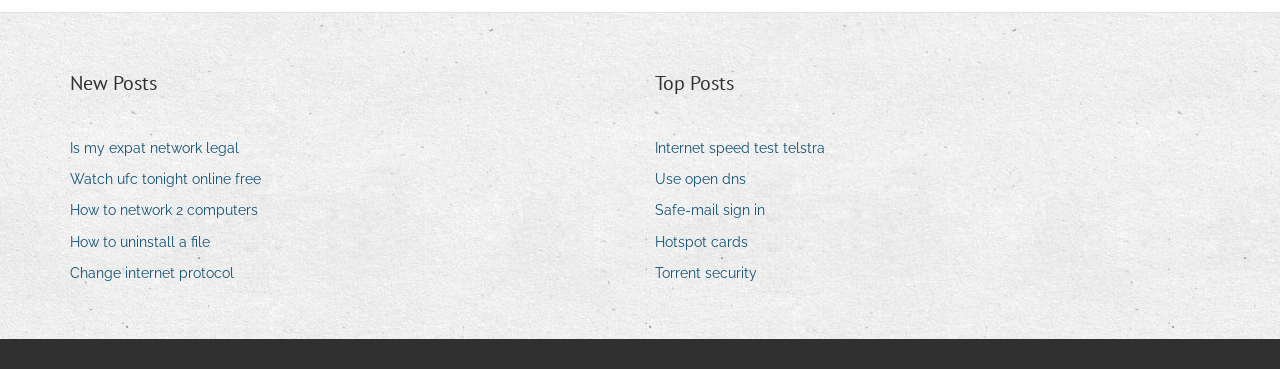What is the topic of the third link in the 'New Posts' section?
Please analyze the image and answer the question with as much detail as possible.

The third link in the 'New Posts' section is 'How to network 2 computers', which suggests that the topic is related to networking.